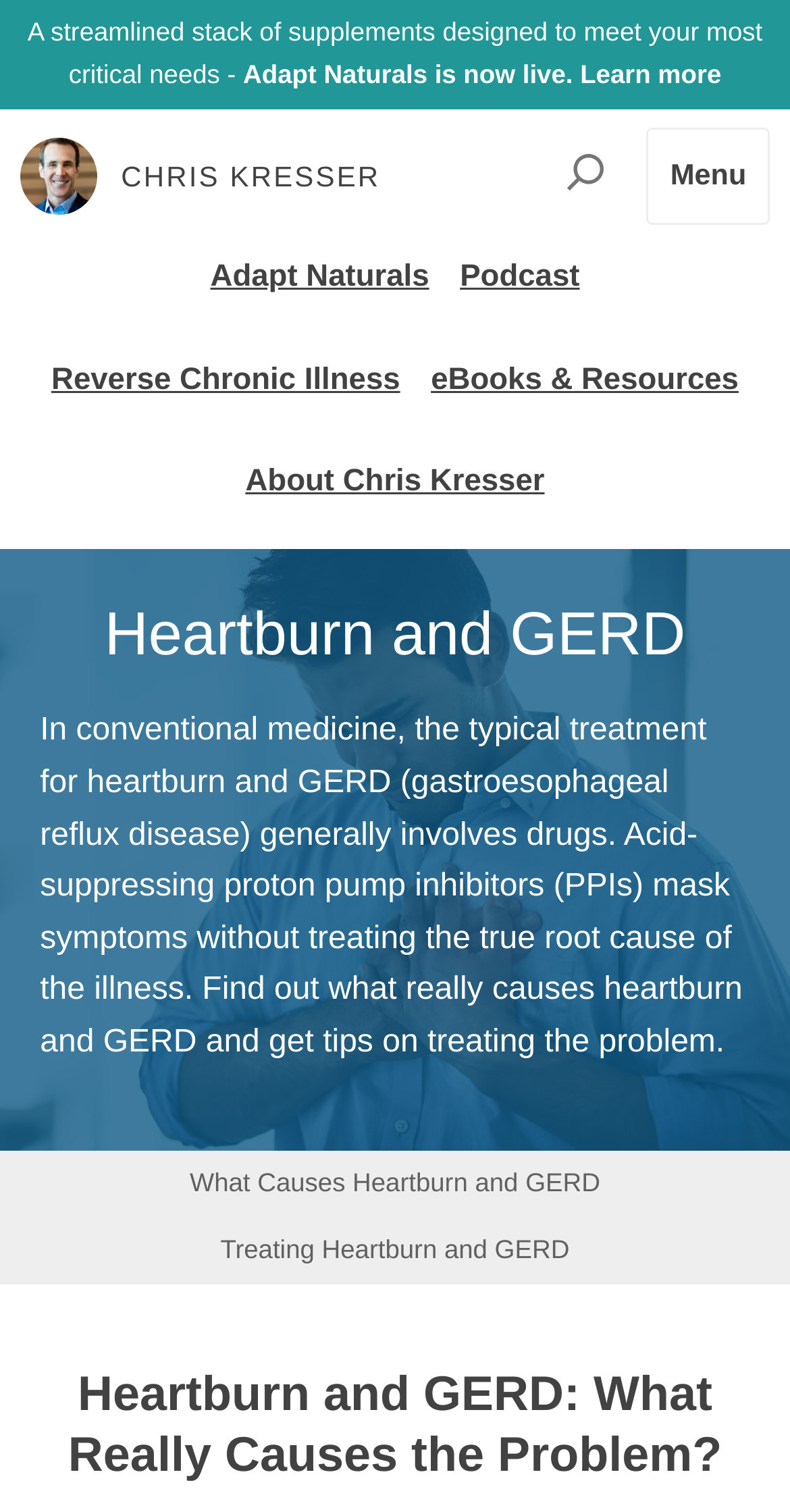Identify the bounding box coordinates for the UI element described by the following text: "Treating Heartburn and GERD". Provide the coordinates as four float numbers between 0 and 1, in the format [left, top, right, bottom].

[0.254, 0.805, 0.746, 0.85]